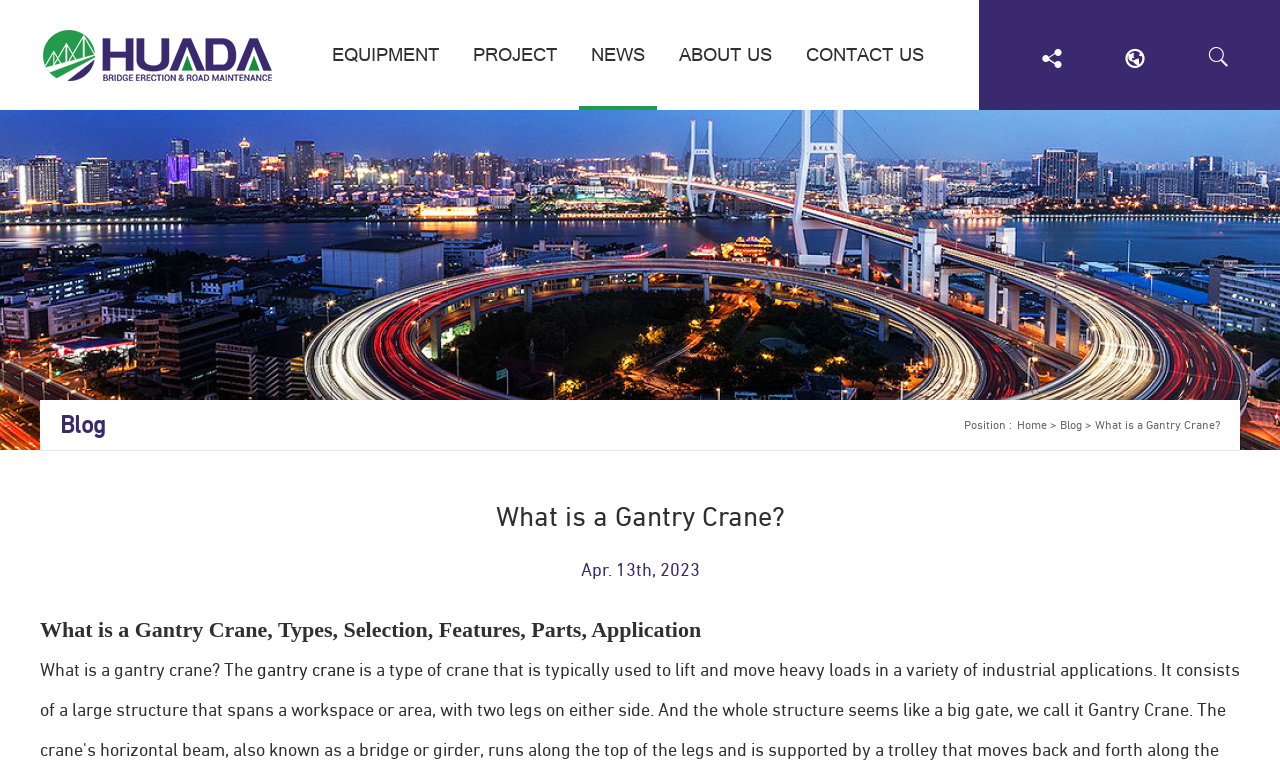What is the first word in the definition of a gantry crane?
Answer the question with as much detail as you can, using the image as a reference.

The first word in the definition of a gantry crane is 'The' because I can see the text 'What is a gantry crane? The...' at the beginning of the definition, indicating that 'The' is the first word.